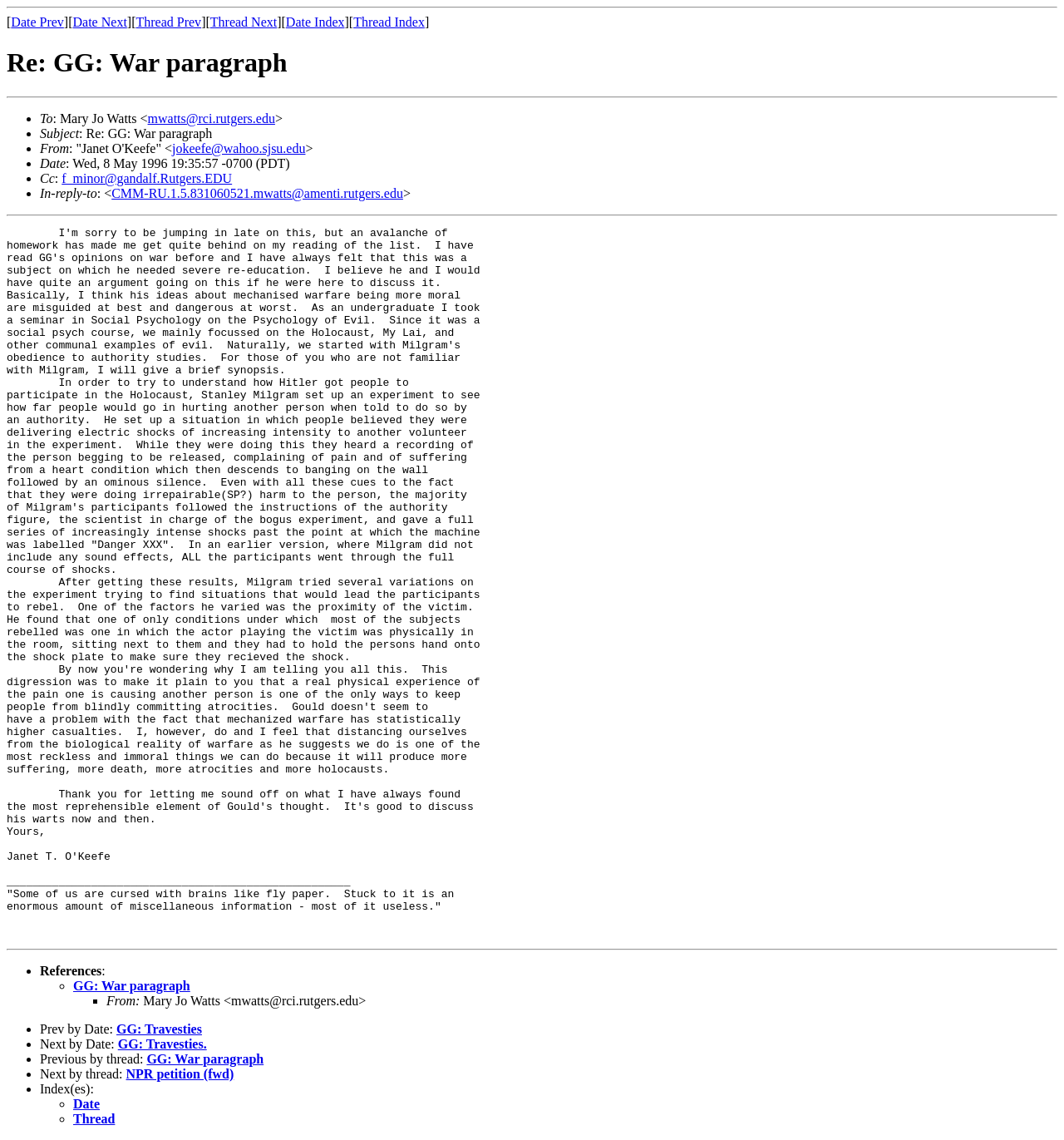Specify the bounding box coordinates of the area that needs to be clicked to achieve the following instruction: "Click on 'GG: War paragraph'".

[0.069, 0.858, 0.179, 0.871]